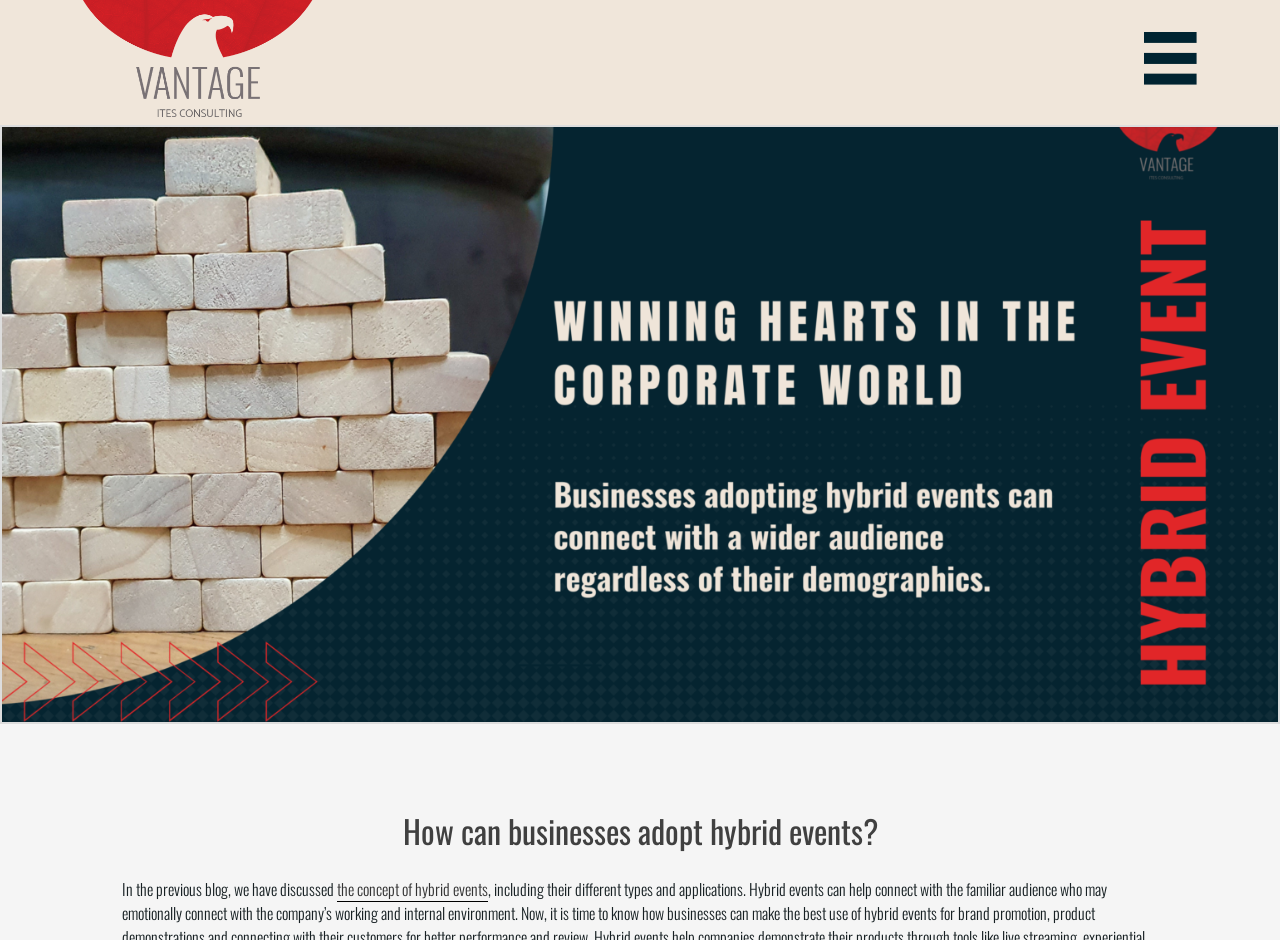Explain in detail what is displayed on the webpage.

The webpage is about hybrid events in the corporate world, with a focus on how businesses can adopt them. At the top left corner, there is a logo of "Vantage ITes" with a link to the company's website. Next to the logo, there is a smaller version of the same link. On the top right corner, there is a button to expand the primary menu.

Below the top section, there is a large image that takes up most of the width of the page, with a caption "Hybrid events solutions for business". Above this image, there is a heading that reads "How can businesses adopt hybrid events?".

Underneath the image, there is a paragraph of text that starts with "In the previous blog, we have discussed", followed by a link to "the concept of hybrid events". This suggests that the webpage is a continuation of a previous discussion on hybrid events, and is now exploring how businesses can adopt them.